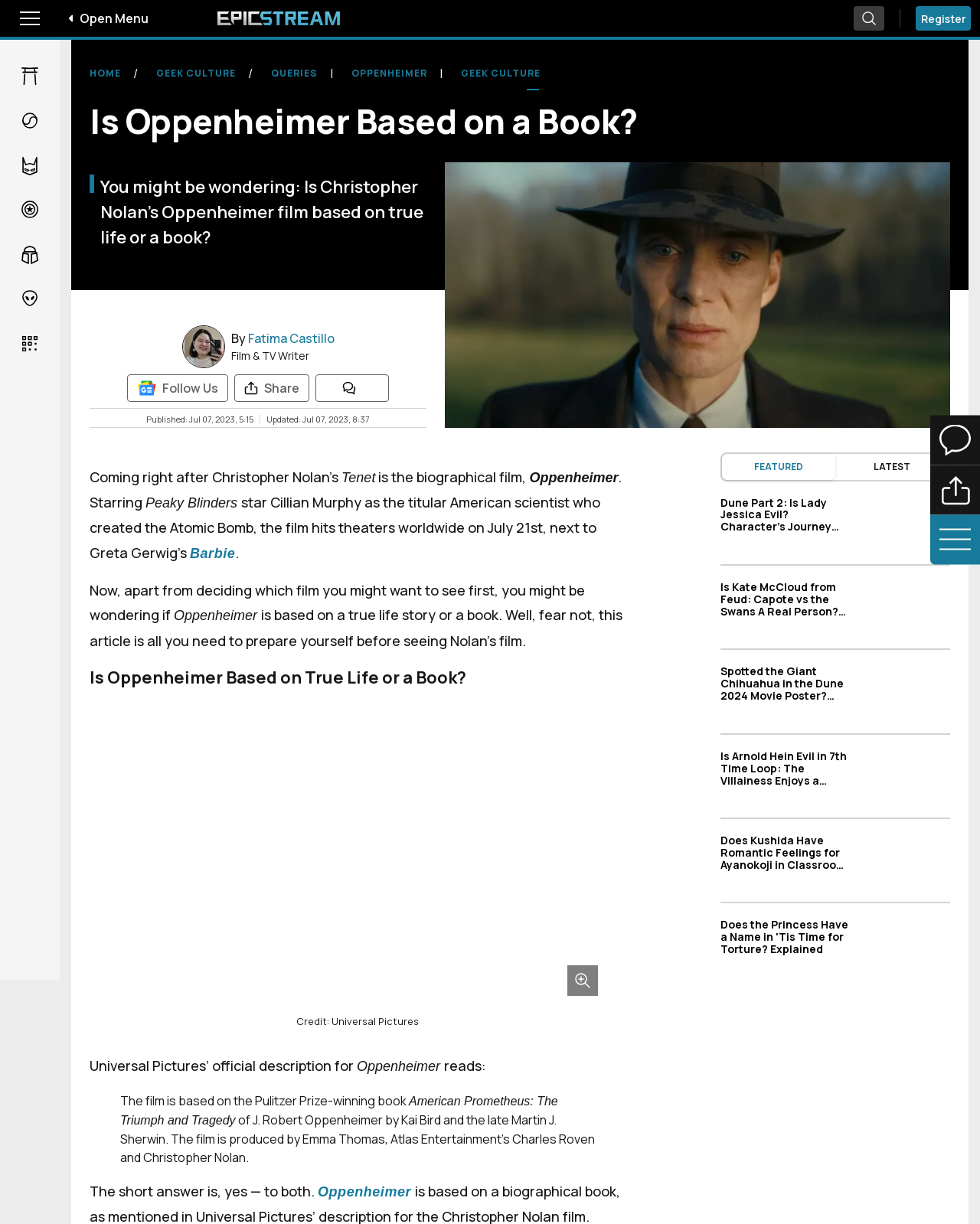Please locate the bounding box coordinates for the element that should be clicked to achieve the following instruction: "Open the menu". Ensure the coordinates are given as four float numbers between 0 and 1, i.e., [left, top, right, bottom].

[0.0, 0.0, 0.062, 0.03]